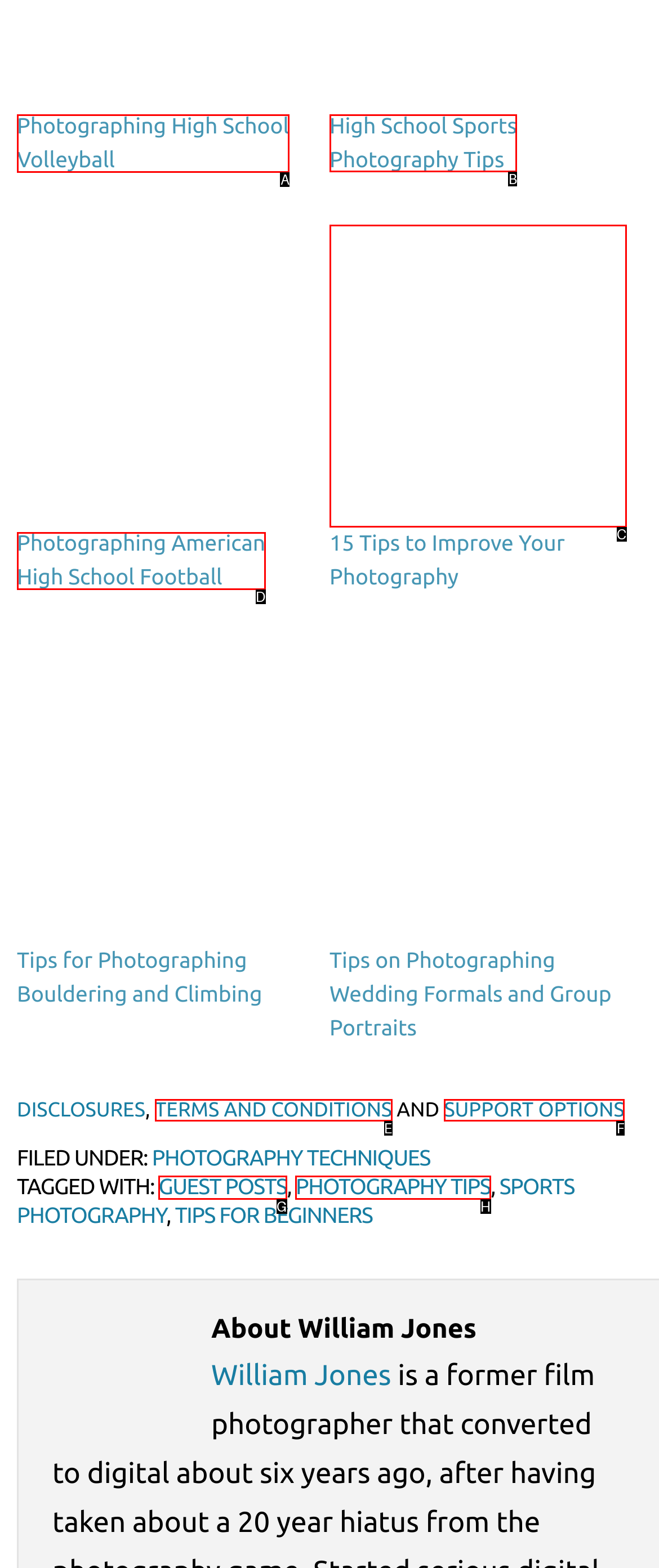Determine the letter of the element you should click to carry out the task: View Photographing High School Volleyball
Answer with the letter from the given choices.

A